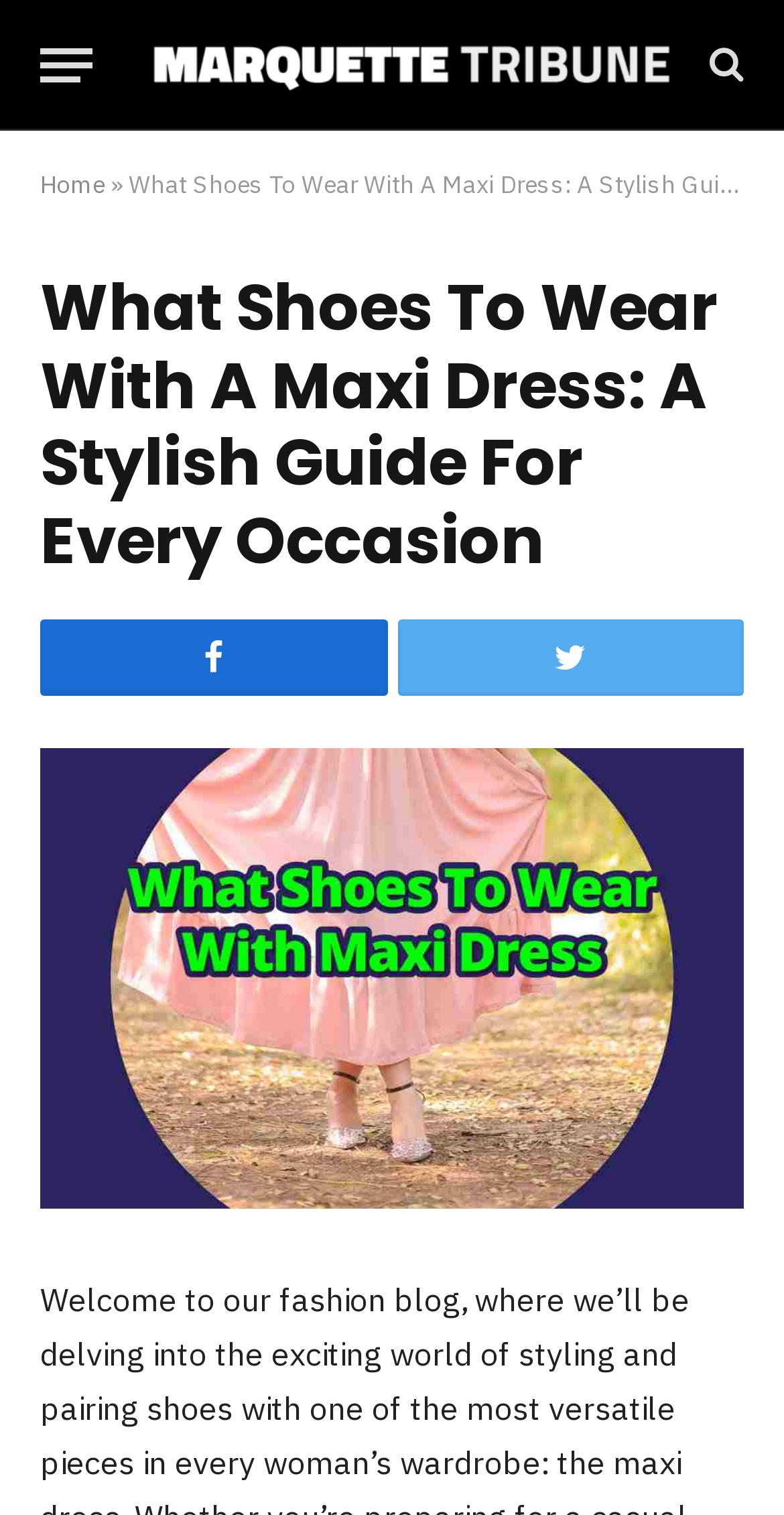What is the shape of the icon next to 'Home'? Observe the screenshot and provide a one-word or short phrase answer.

»